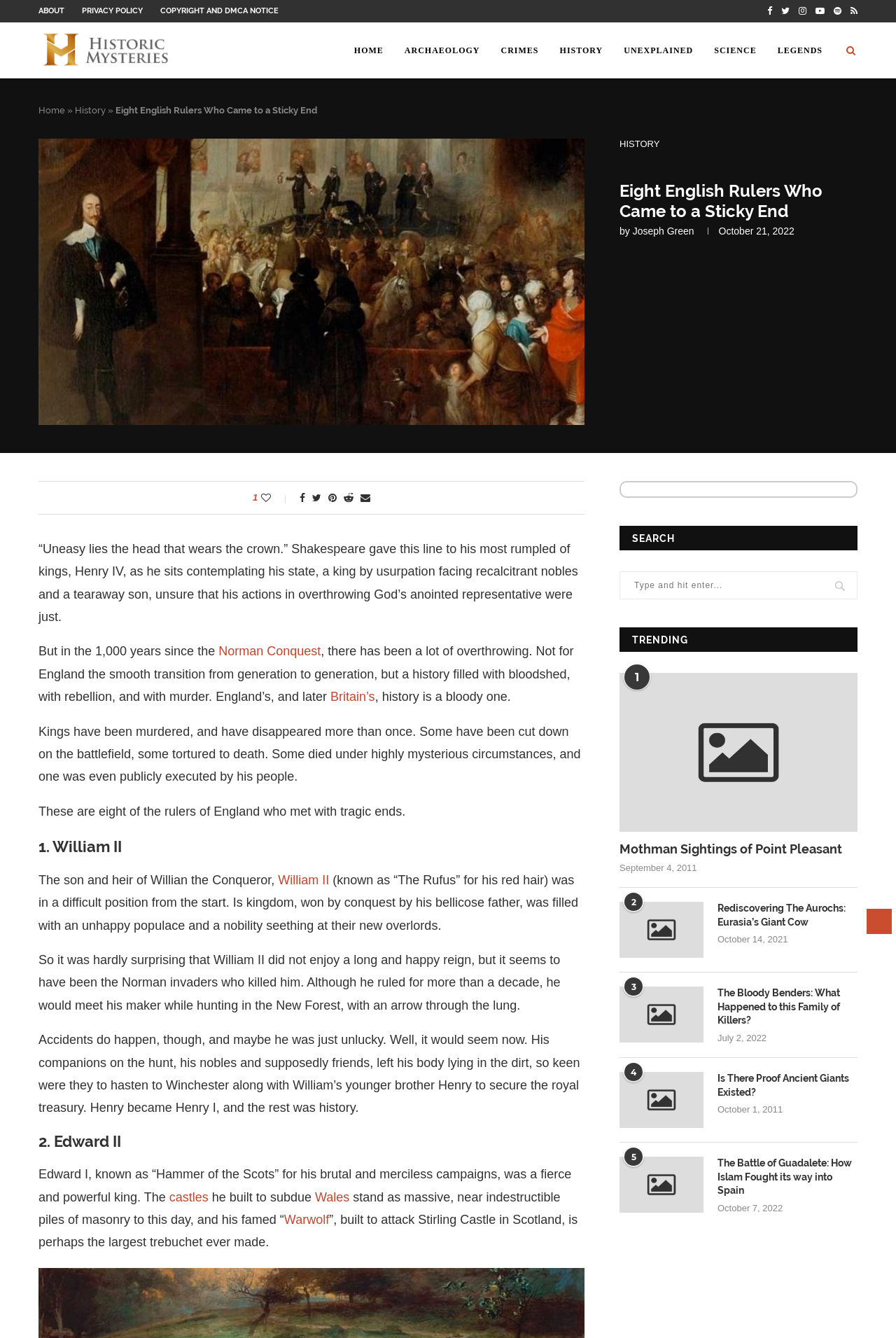Craft a detailed narrative of the webpage's structure and content.

This webpage is about Historic Mysteries, with a focus on English history. At the top, there are several links to other pages, including "ABOUT", "PRIVACY POLICY", and "COPYRIGHT AND DMCA NOTICE". Below these links, there is a table with multiple links, including "HOME", "ARCHAEOLOGY", "CRIMES", "HISTORY", "UNEXPLAINED", "SCIENCE", and "LEGENDS". 

The main content of the page is an article titled "Eight English Rulers Who Came to a Sticky End". The article begins with a quote from Shakespeare and introduces the topic of English rulers who met violent ends. The text explains that England's history is filled with bloodshed, rebellion, and murder, and that many kings have been murdered, disappeared, or died under mysterious circumstances.

The article then presents eight rulers who met tragic ends, including William II, Edward II, and others. Each ruler's story is told in a separate section, with headings and descriptive text. The text includes links to related topics, such as the Norman Conquest and Wales.

On the right side of the page, there are several complementary sections, including a search bar, a trending section with links to other articles, and a section with links to related articles. The trending section includes articles with titles such as "Mothman Sightings of Point Pleasant" and "Rediscovering The Aurochs: Eurasia’s Giant Cow".